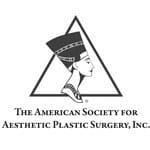Use a single word or phrase to respond to the question:
What is the inspiration for the woman's headdress?

Egyptian